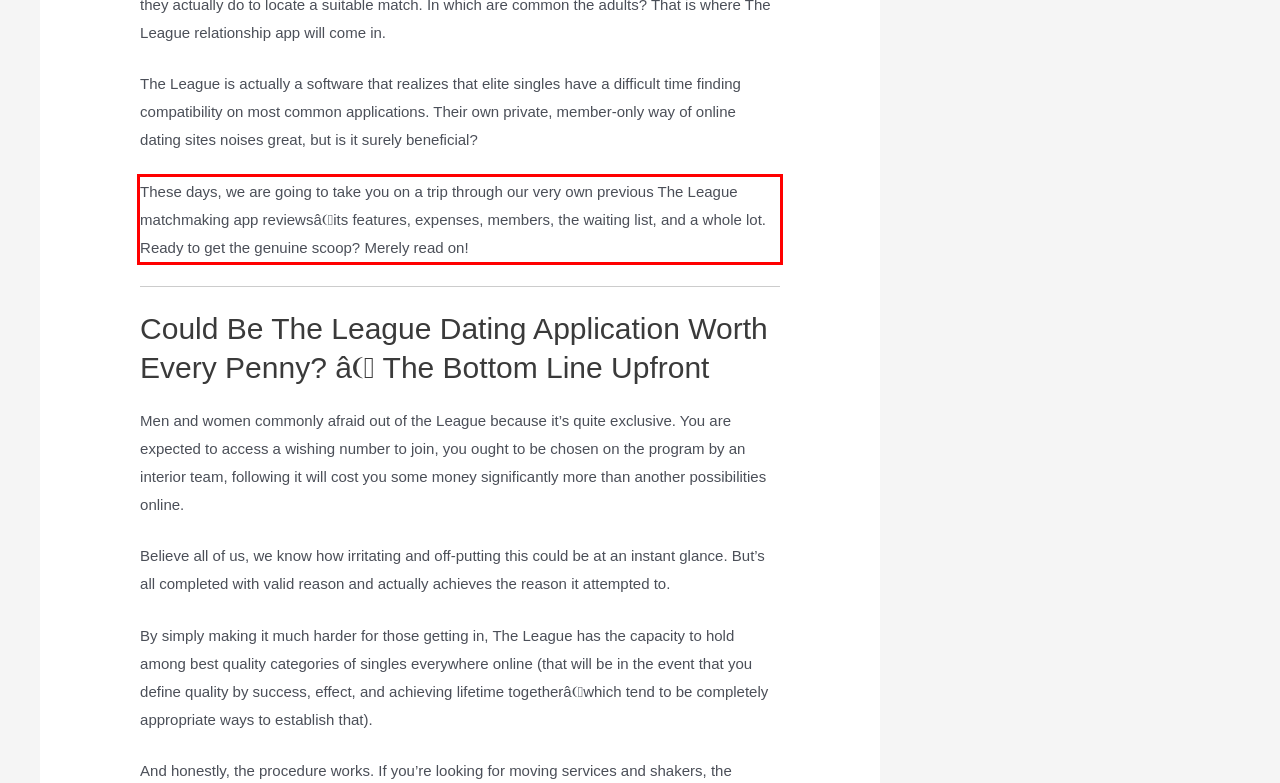From the provided screenshot, extract the text content that is enclosed within the red bounding box.

These days, we are going to take you on a trip through our very own previous The League matchmaking app reviewsâits features, expenses, members, the waiting list, and a whole lot. Ready to get the genuine scoop? Merely read on!